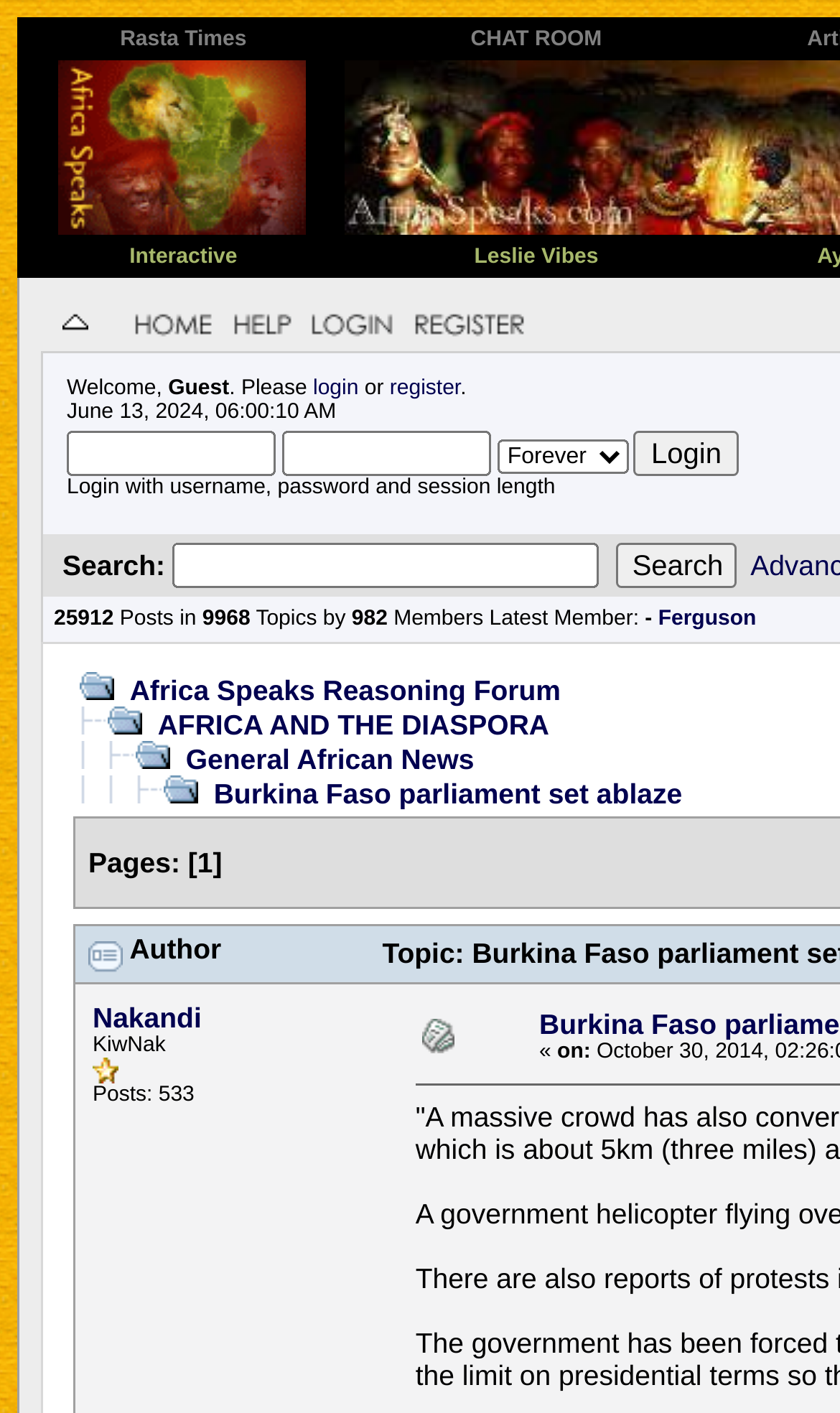Please determine the bounding box coordinates of the area that needs to be clicked to complete this task: 'Click on the BYU Library - Special Collections link'. The coordinates must be four float numbers between 0 and 1, formatted as [left, top, right, bottom].

None